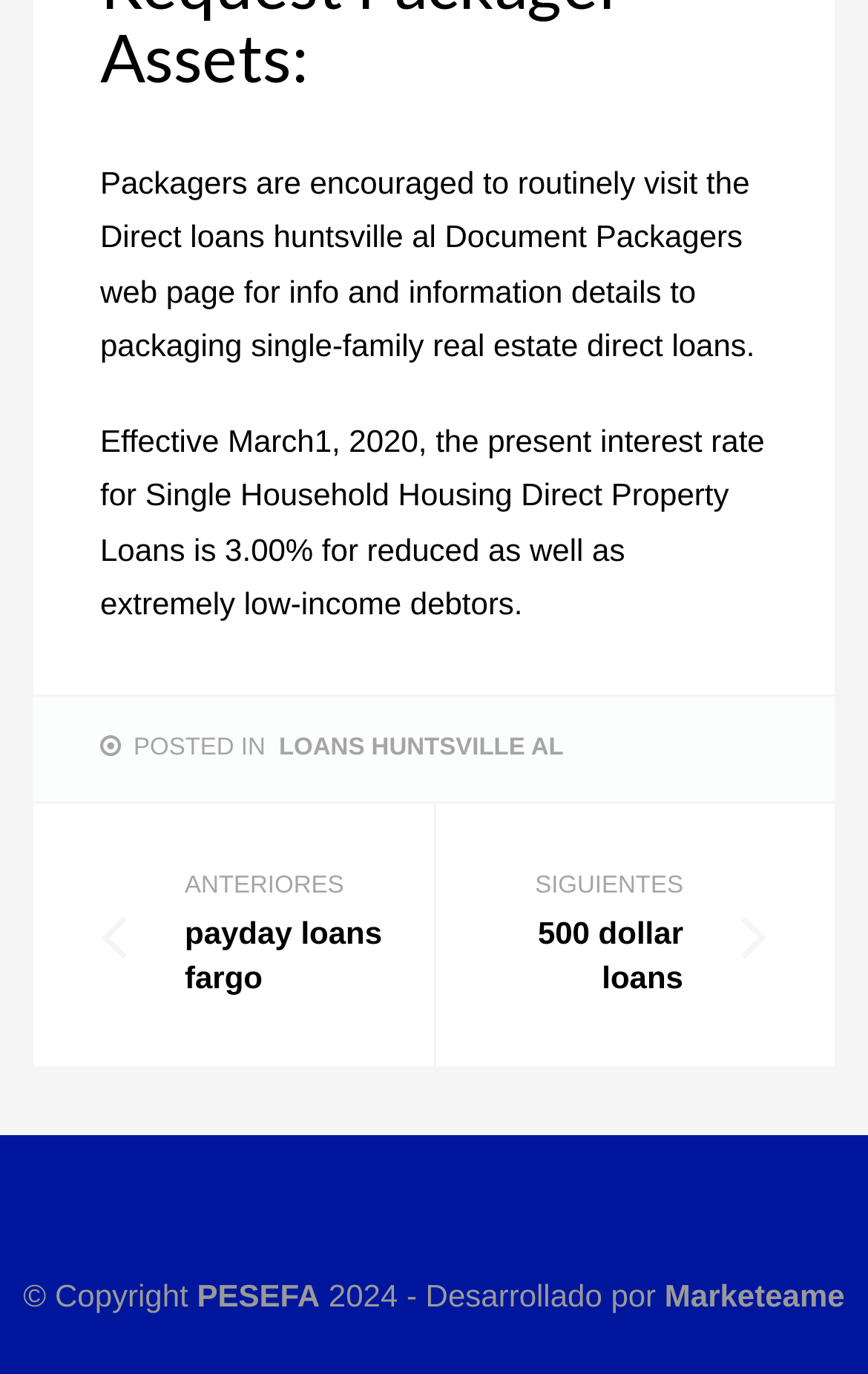What is the current interest rate for Single Household Housing Direct Property Loans?
Could you give a comprehensive explanation in response to this question?

The answer can be found in the second StaticText element, which states 'Effective March 1, 2020, the present interest rate for Single Household Housing Direct Property Loans is 3.00% for reduced as well as extremely low-income debtors.'